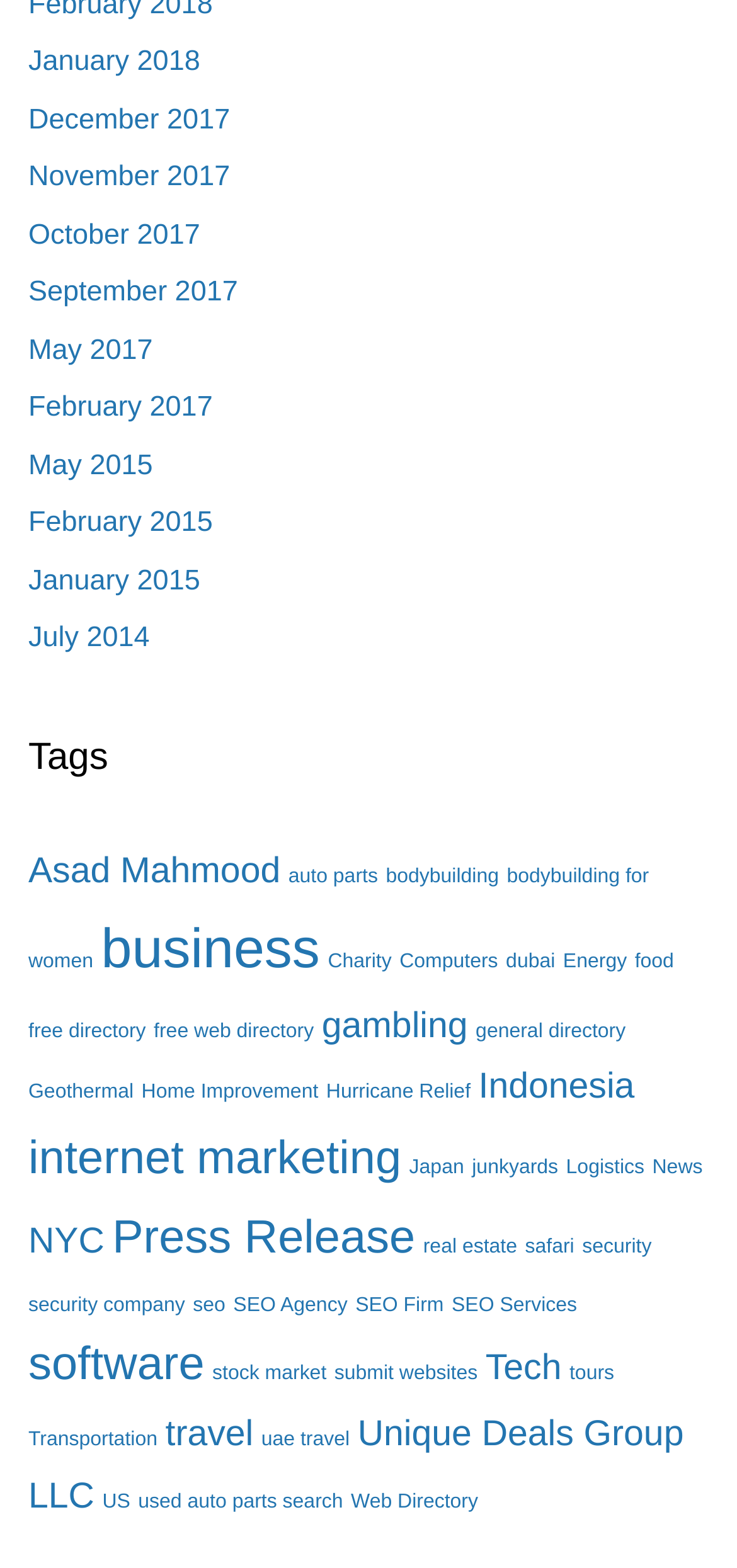Determine the bounding box coordinates for the area you should click to complete the following instruction: "Learn about bodybuilding for women".

[0.038, 0.552, 0.881, 0.621]